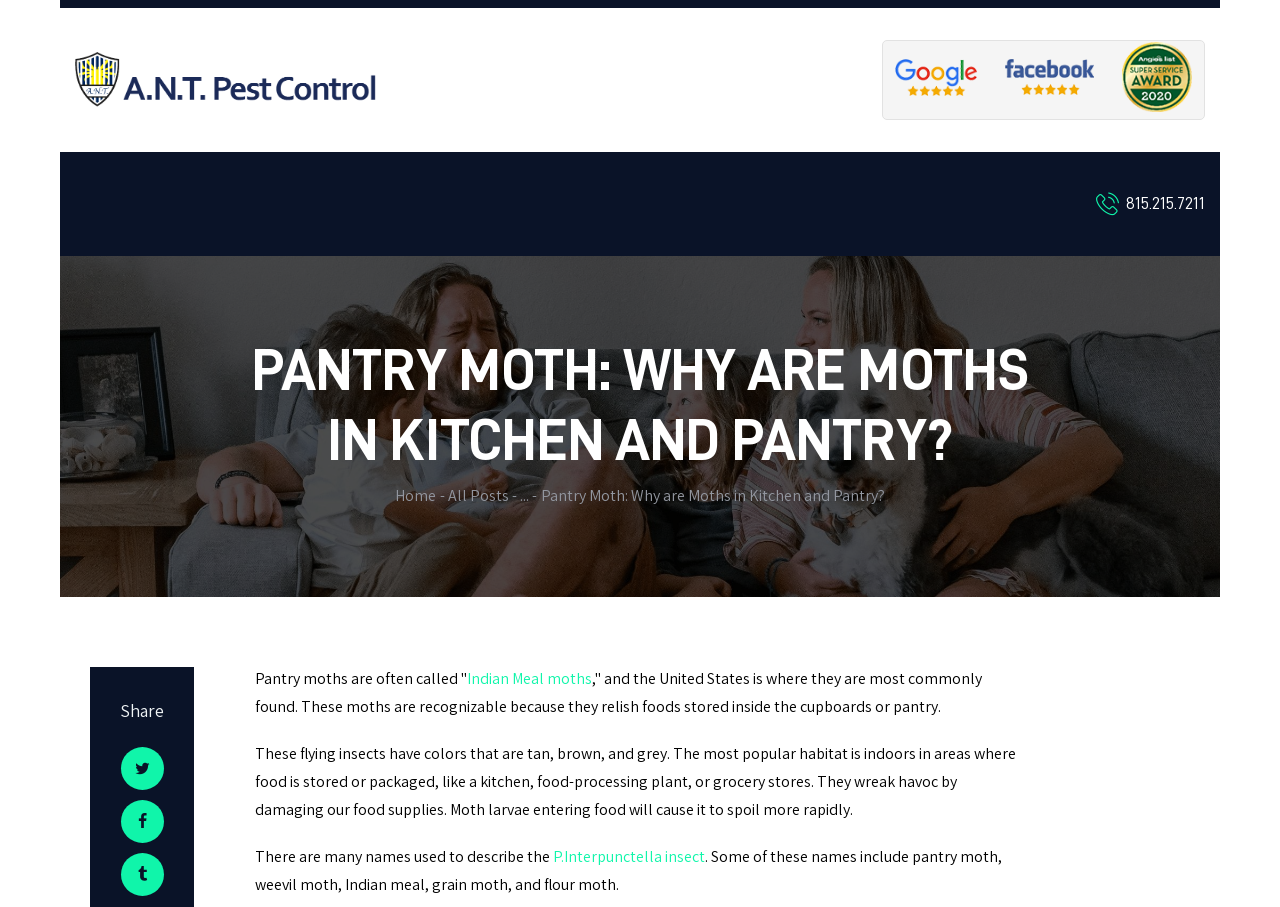Refer to the screenshot and give an in-depth answer to this question: What are some common names for pantry moths?

The webpage mentions that pantry moths are also known by other names, including Indian Meal moths, weevil moth, grain moth, and flour moth, which are all used to describe the same type of insect.